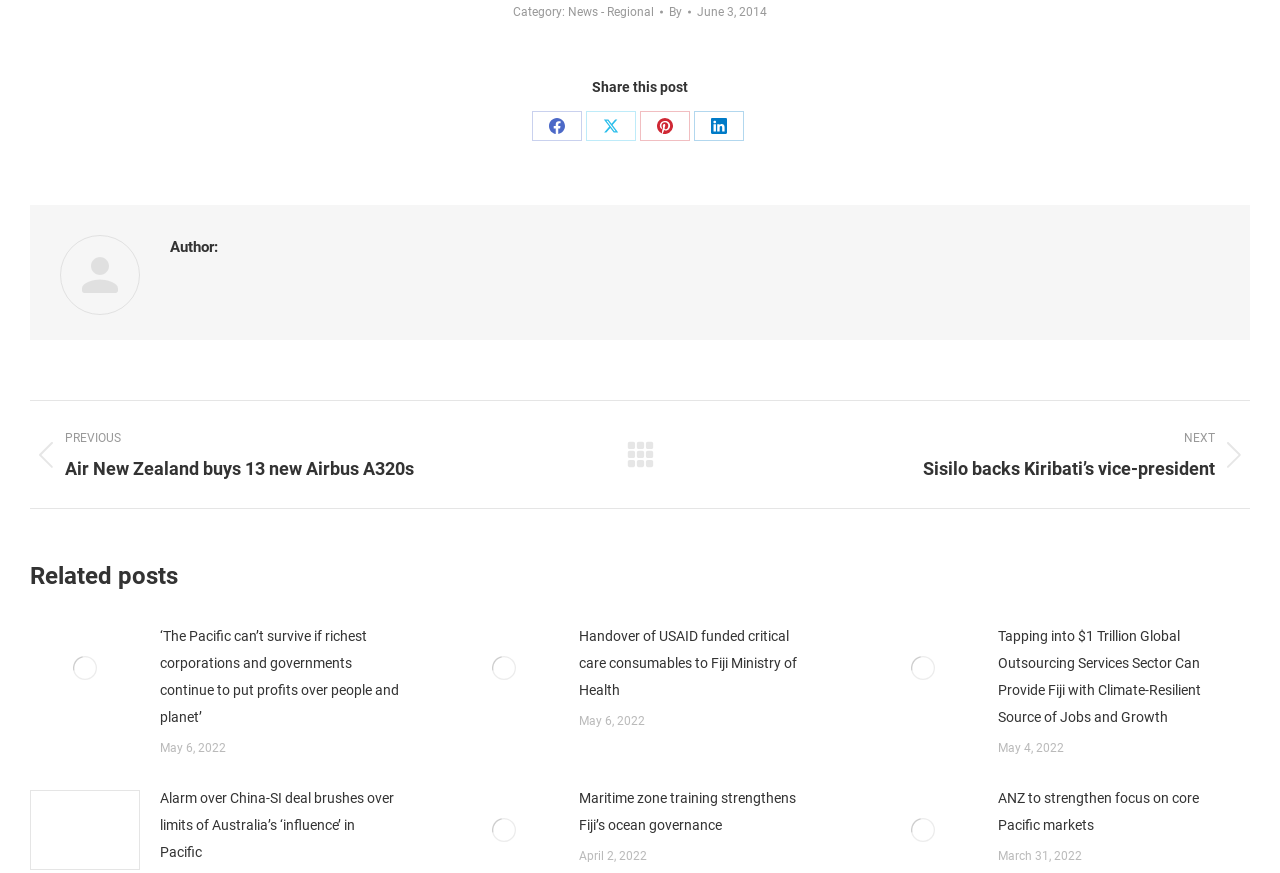Please locate the bounding box coordinates for the element that should be clicked to achieve the following instruction: "Share this post on Facebook". Ensure the coordinates are given as four float numbers between 0 and 1, i.e., [left, top, right, bottom].

[0.416, 0.127, 0.455, 0.162]